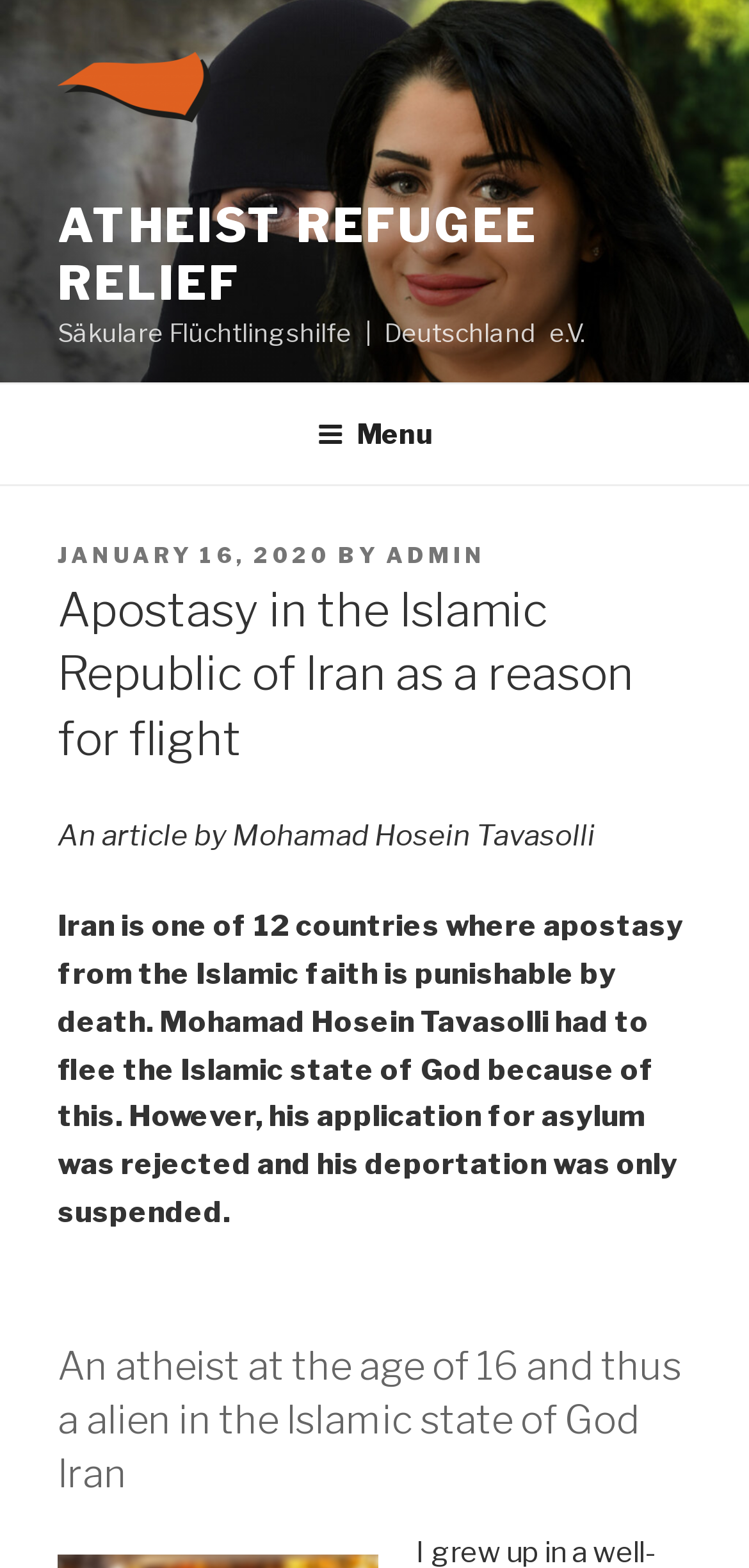Please find and provide the title of the webpage.

Apostasy in the Islamic Republic of Iran as a reason for flight